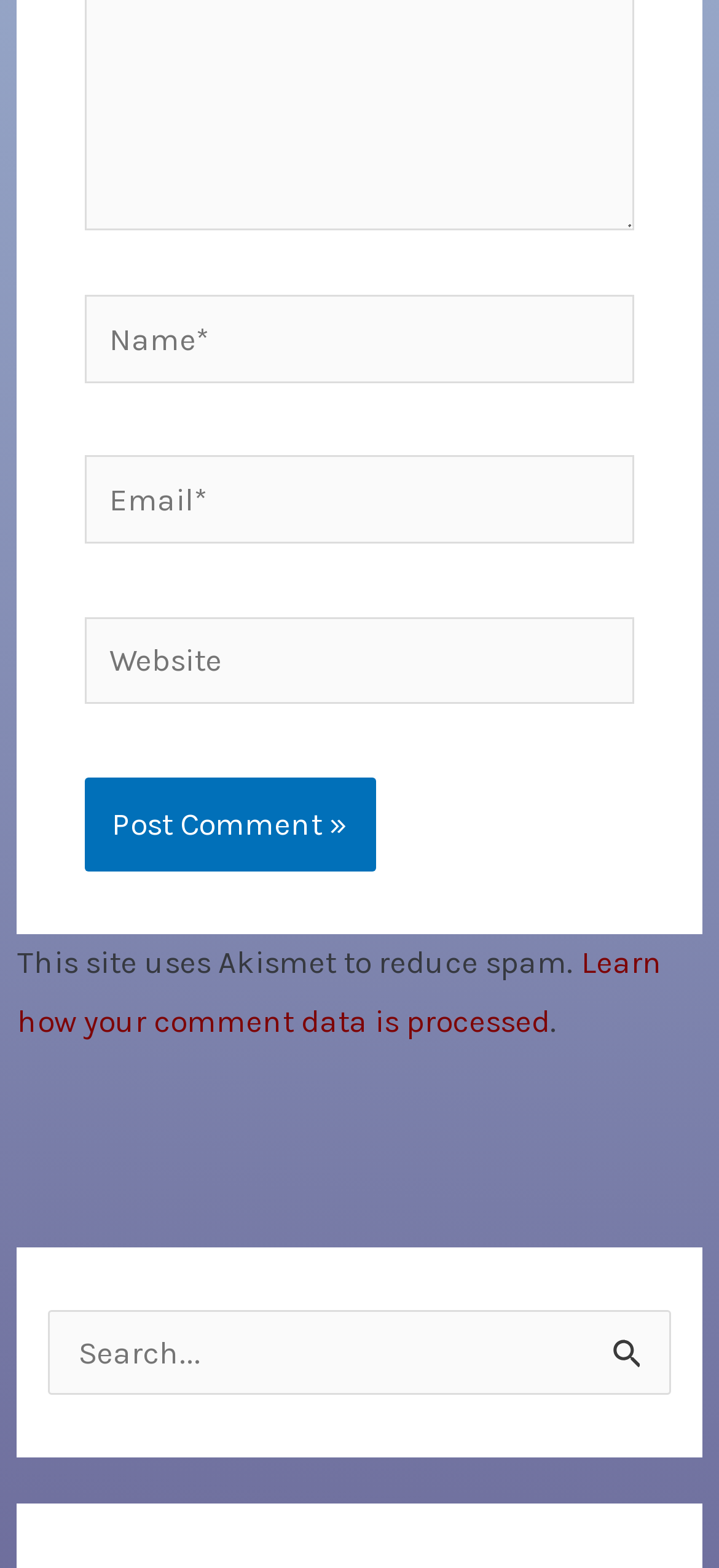Please locate the bounding box coordinates of the element that needs to be clicked to achieve the following instruction: "Learn how your comment data is processed". The coordinates should be four float numbers between 0 and 1, i.e., [left, top, right, bottom].

[0.024, 0.602, 0.921, 0.663]